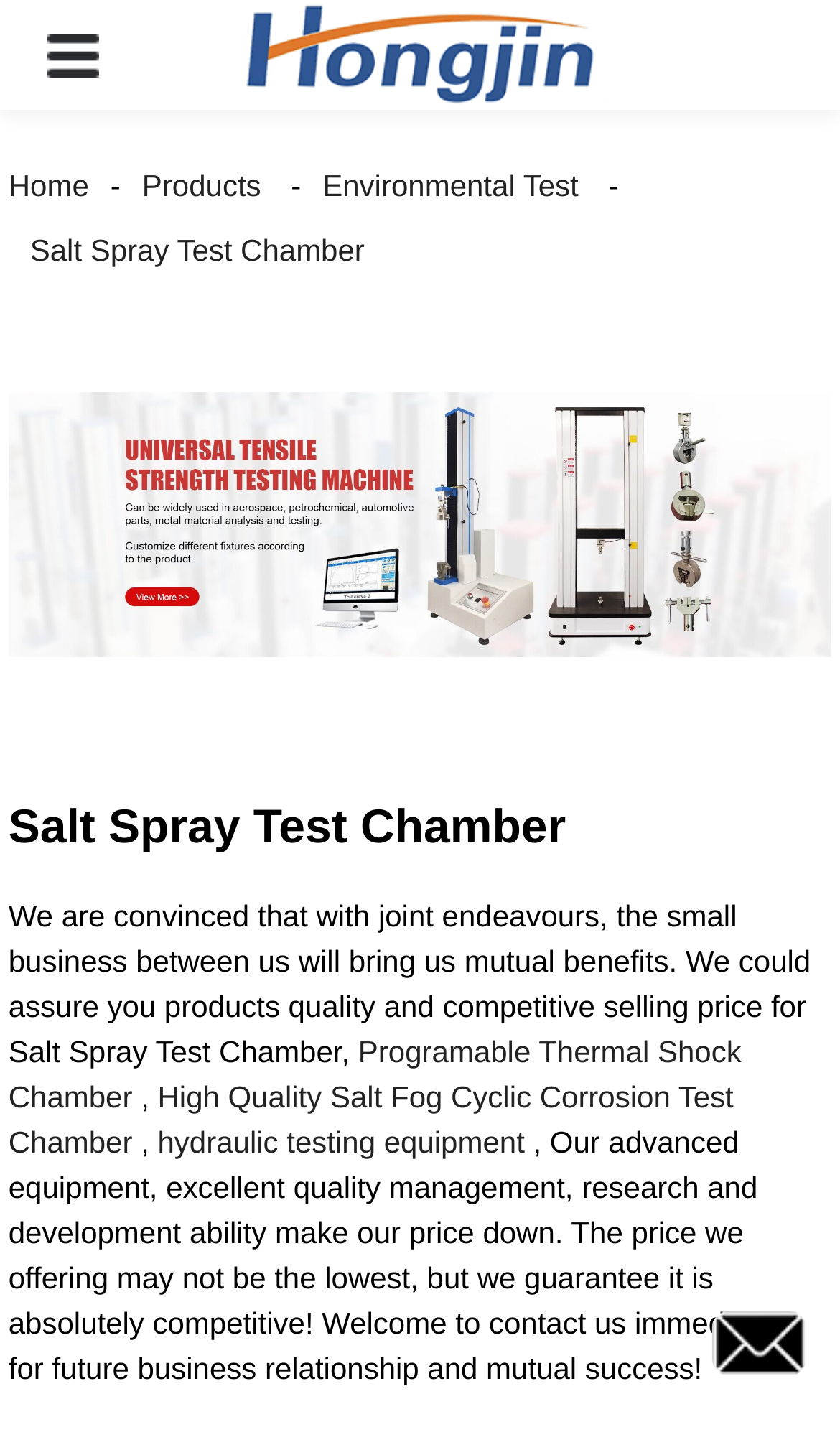Please provide the bounding box coordinate of the region that matches the element description: Environmental Test. Coordinates should be in the format (top-left x, top-left y, bottom-right x, bottom-right y) and all values should be between 0 and 1.

[0.358, 0.115, 0.714, 0.139]